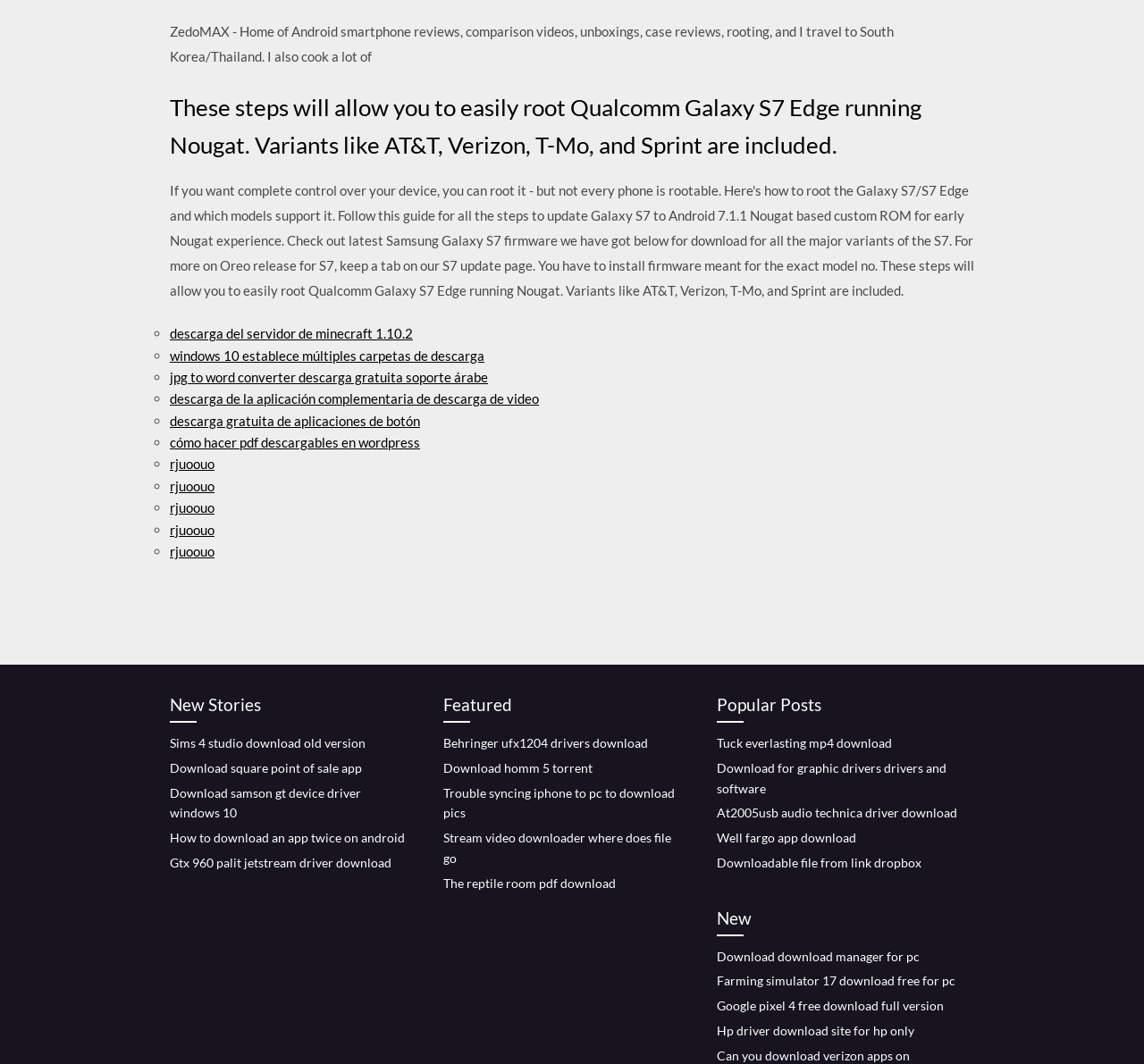What is the purpose of the list with bullet points?
Look at the screenshot and respond with a single word or phrase.

Providing download links